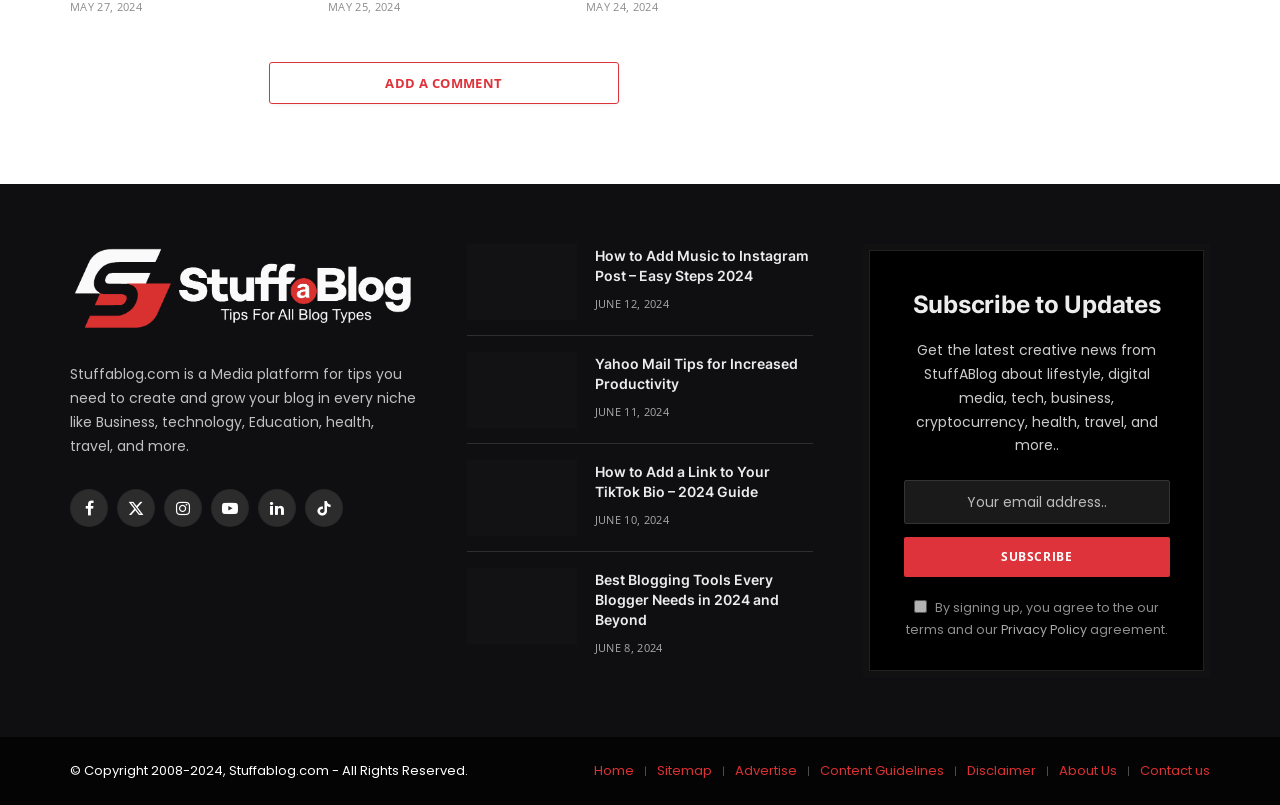What is the name of the media platform?
Provide a concise answer using a single word or phrase based on the image.

Stuffablog.com